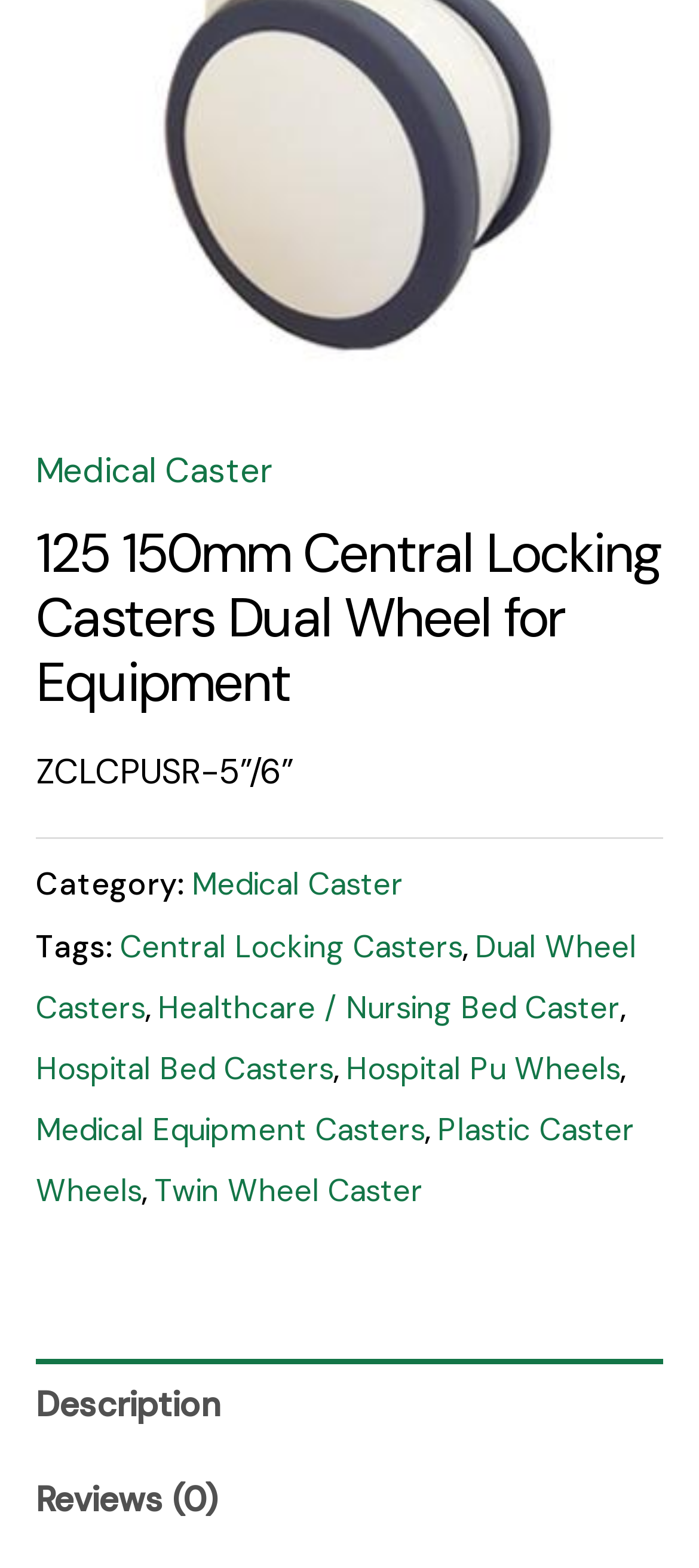How many reviews are there for this product?
Using the image as a reference, give a one-word or short phrase answer.

0